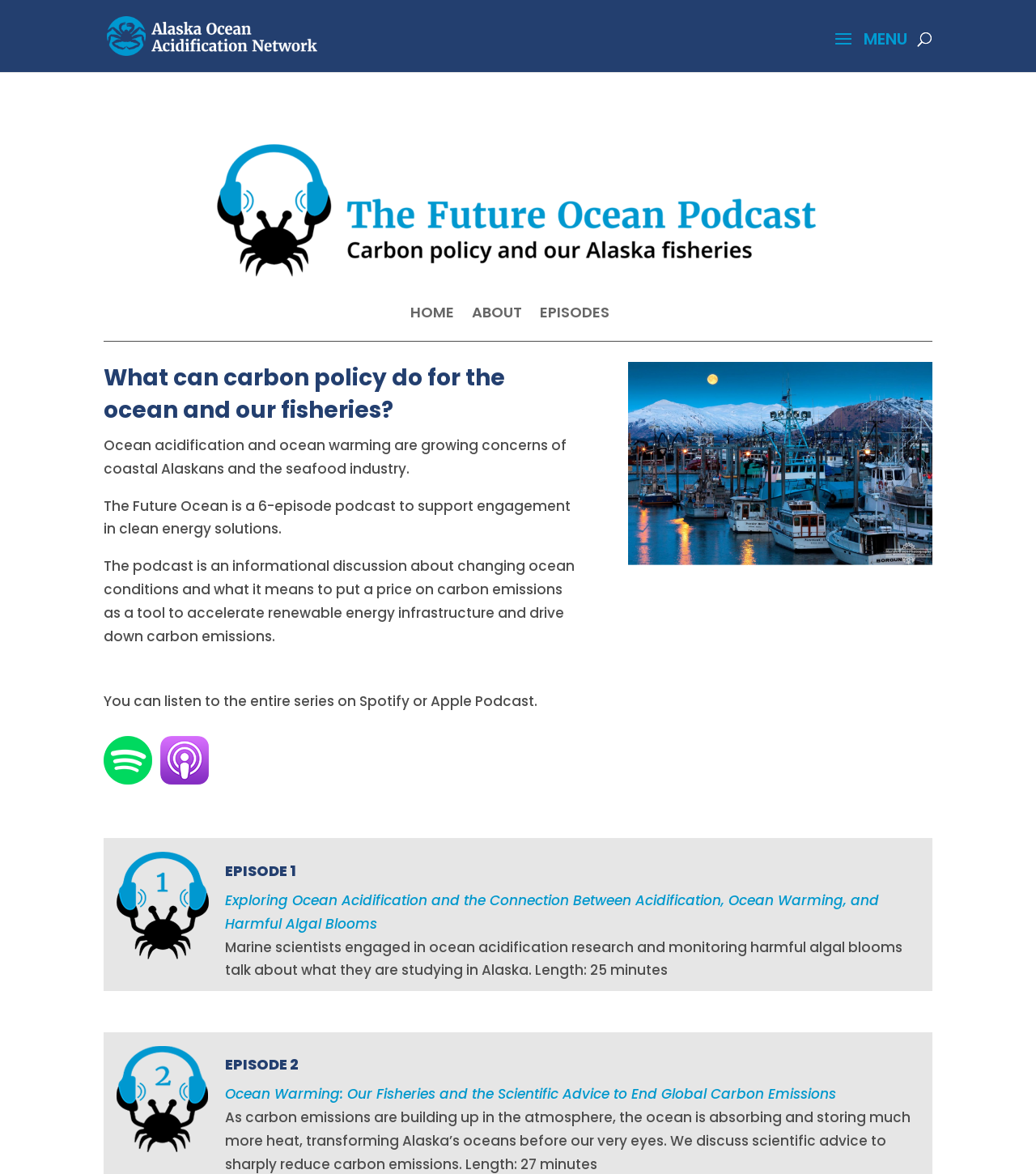How many episodes are in the podcast?
Answer briefly with a single word or phrase based on the image.

6